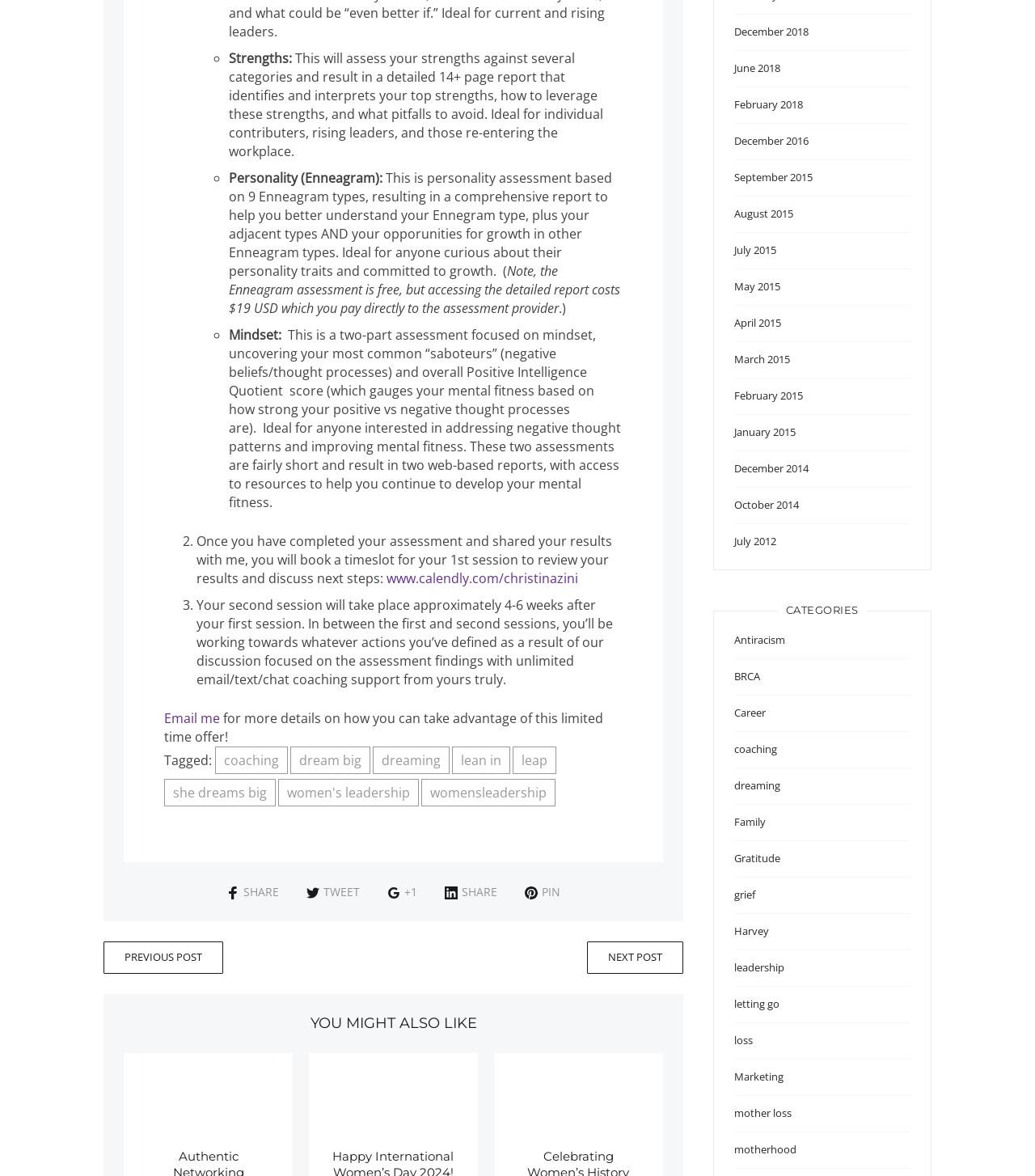Please locate the bounding box coordinates of the element's region that needs to be clicked to follow the instruction: "Click on 'coaching' tag". The bounding box coordinates should be provided as four float numbers between 0 and 1, i.e., [left, top, right, bottom].

[0.208, 0.635, 0.278, 0.658]